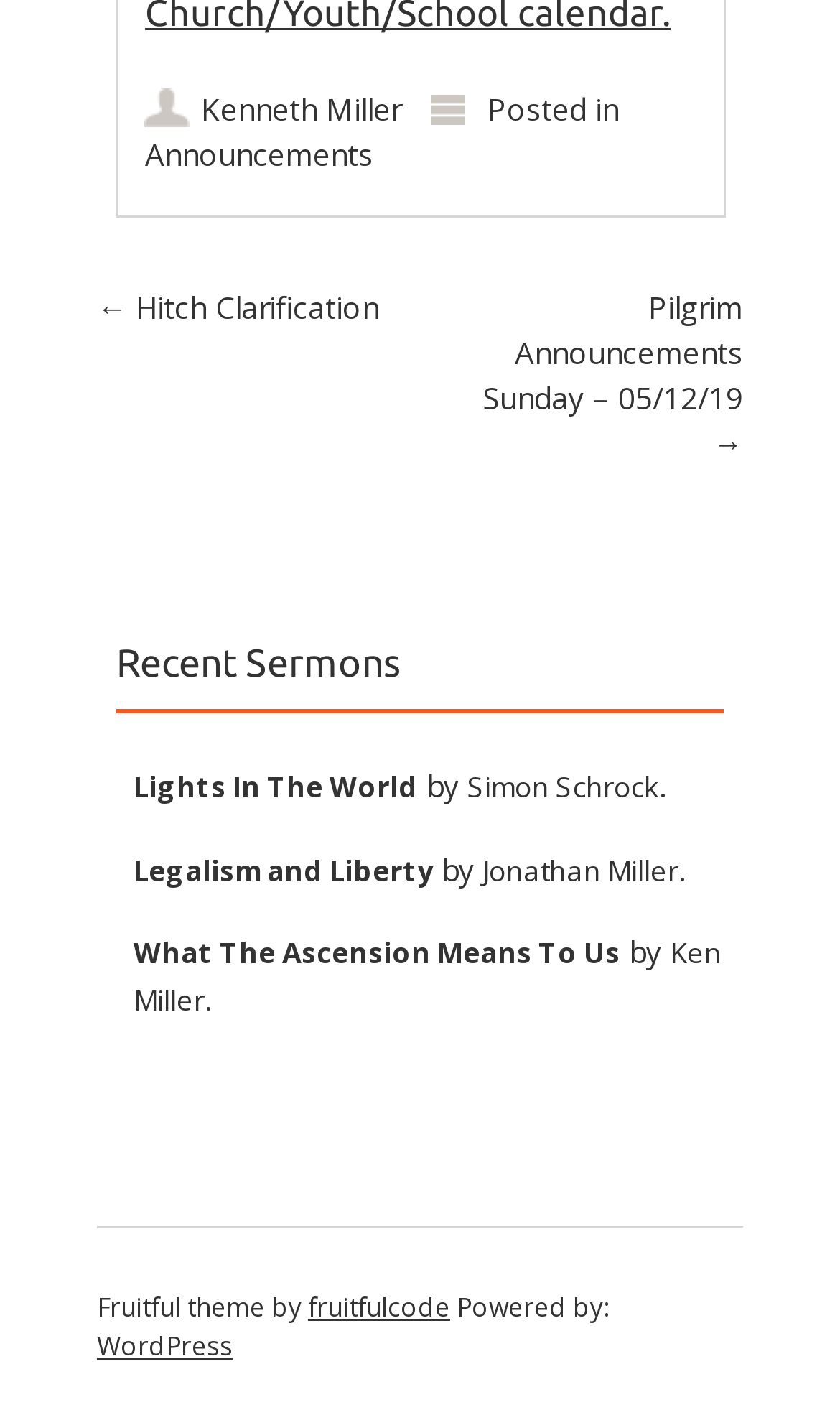What is the theme of the website?
Carefully examine the image and provide a detailed answer to the question.

I looked at the footer section and found the text 'Fruitful theme by fruitfulcode', which suggests that the theme of the website is Fruitful theme.